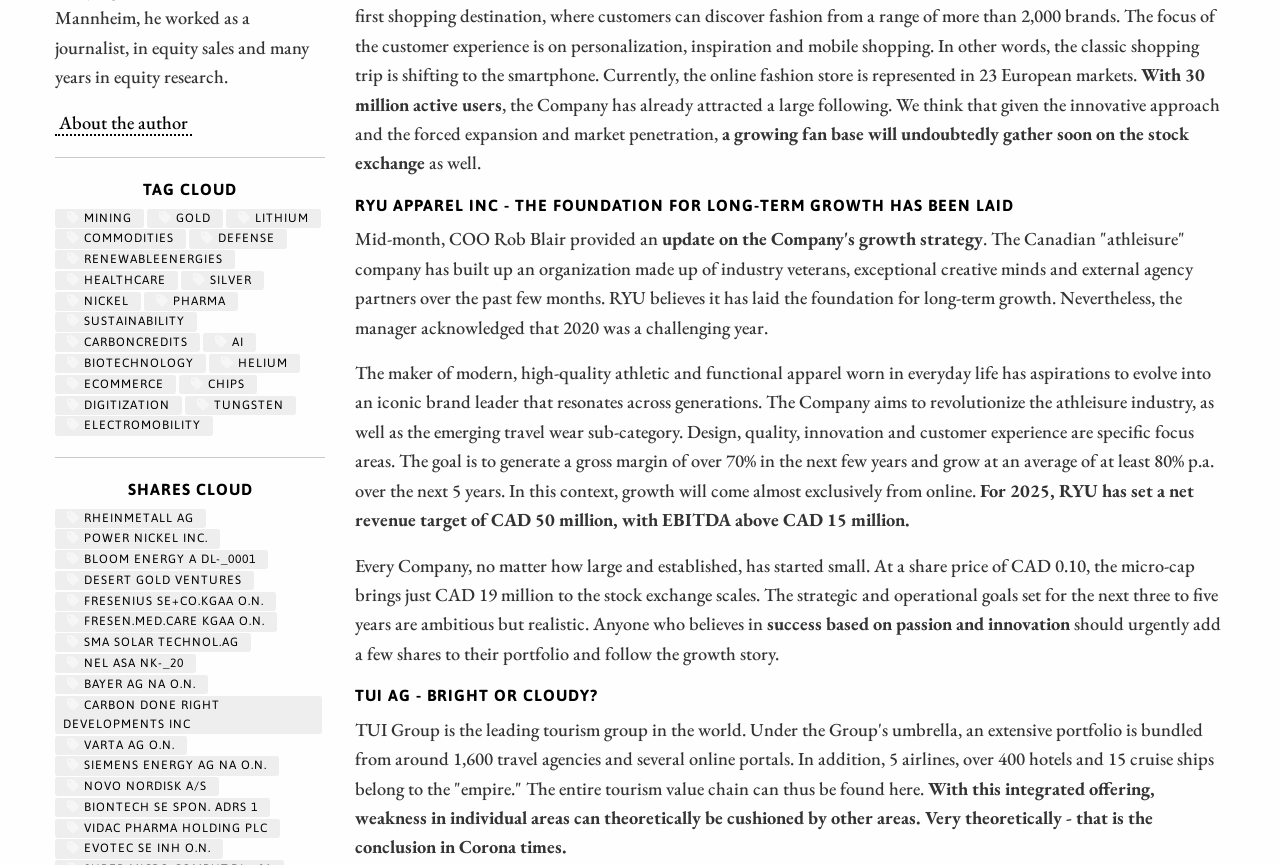Determine the bounding box coordinates of the target area to click to execute the following instruction: "Click on 'RYU APPAREL INC - THE FOUNDATION FOR LONG-TERM GROWTH HAS BEEN LAID'."

[0.277, 0.224, 0.957, 0.25]